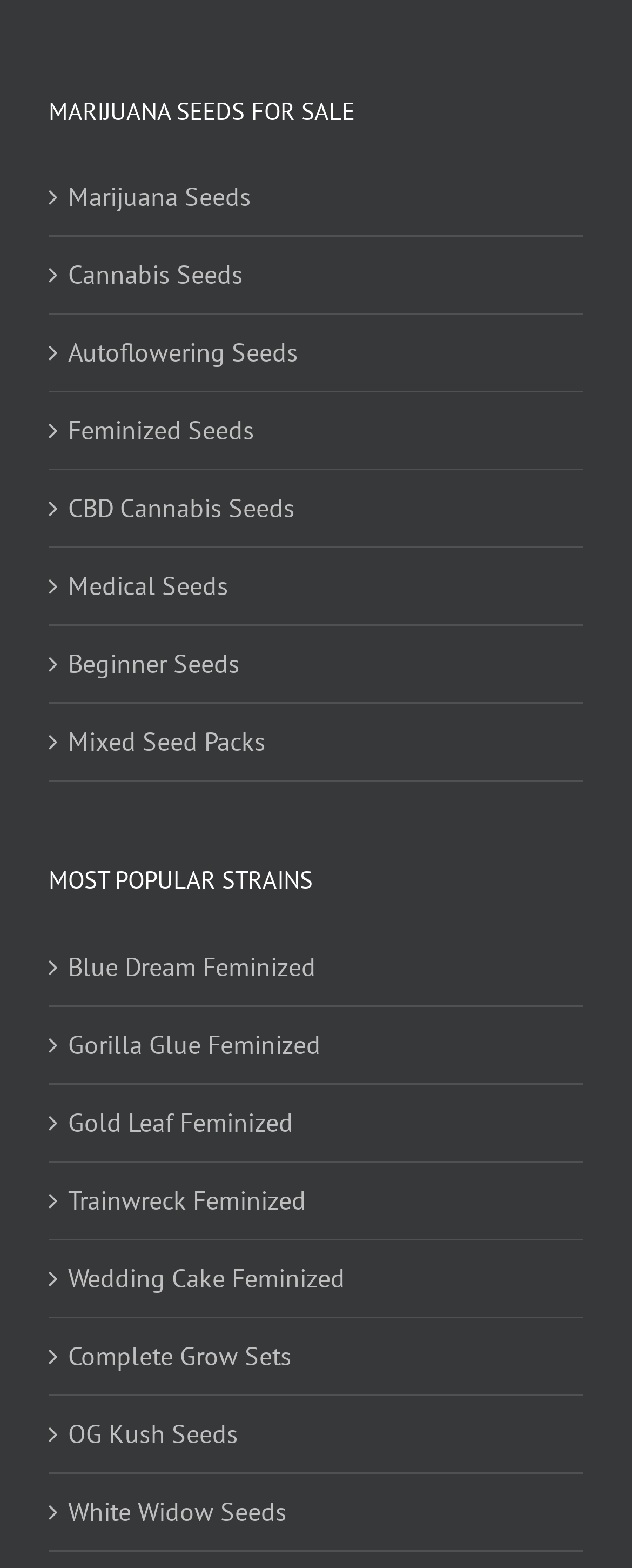Please determine the bounding box coordinates of the element to click in order to execute the following instruction: "Check out Complete Grow Sets". The coordinates should be four float numbers between 0 and 1, specified as [left, top, right, bottom].

[0.108, 0.851, 0.897, 0.879]